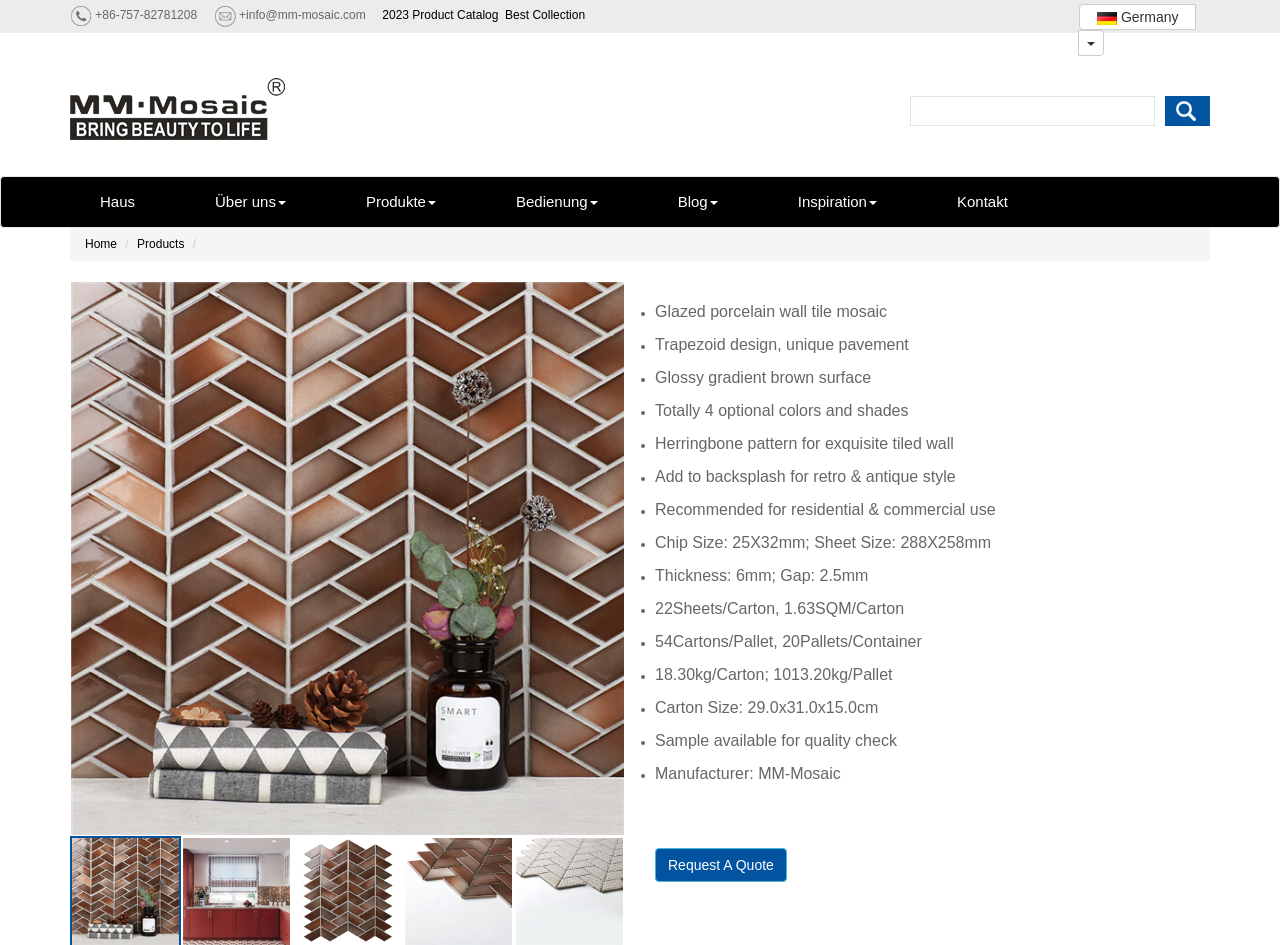Determine the bounding box coordinates of the clickable region to execute the instruction: "Click the 'Home' link". The coordinates should be four float numbers between 0 and 1, denoted as [left, top, right, bottom].

[0.066, 0.251, 0.091, 0.266]